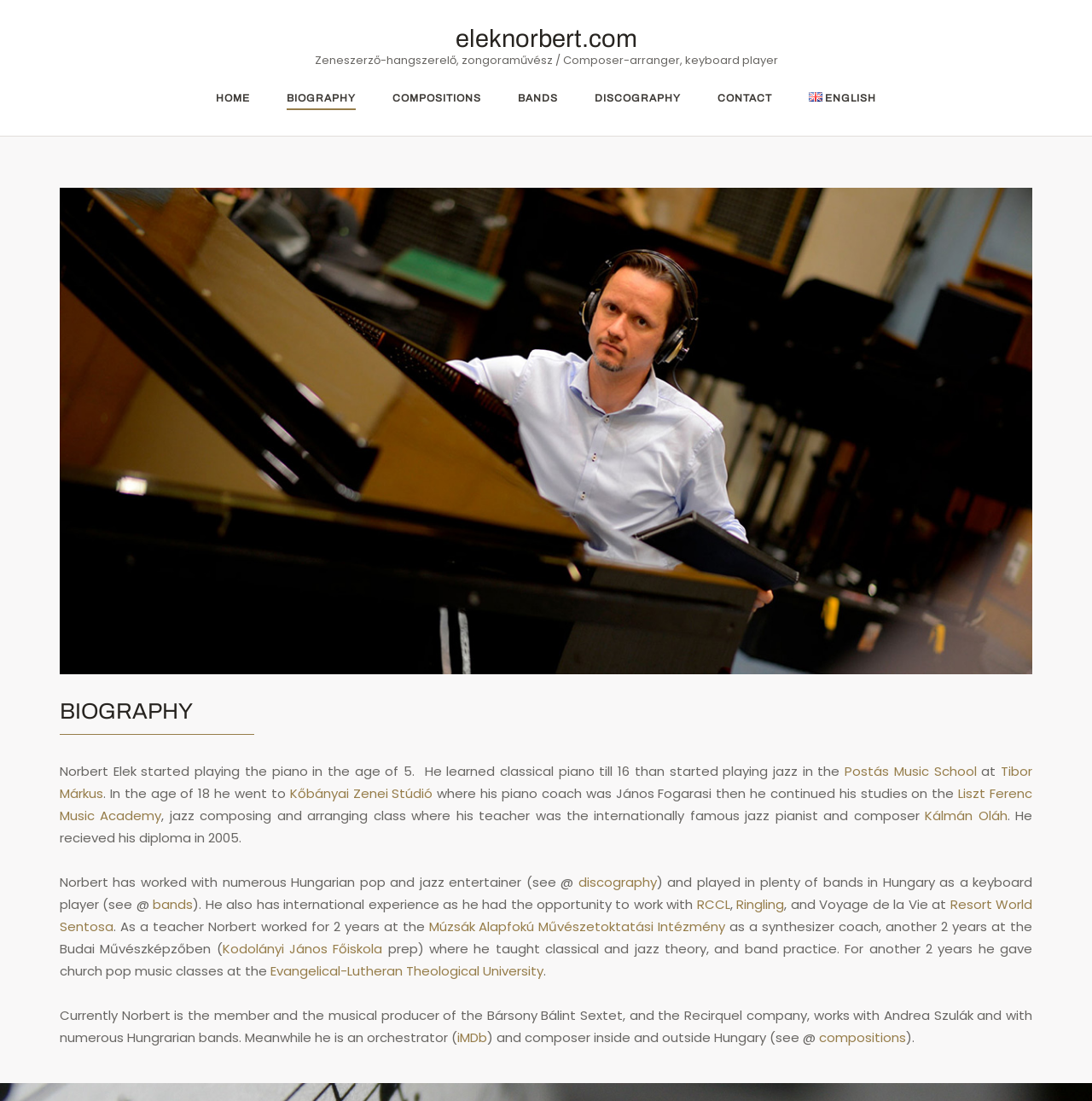Where did Norbert Elek learn classical piano?
Based on the image, give a one-word or short phrase answer.

Until 16